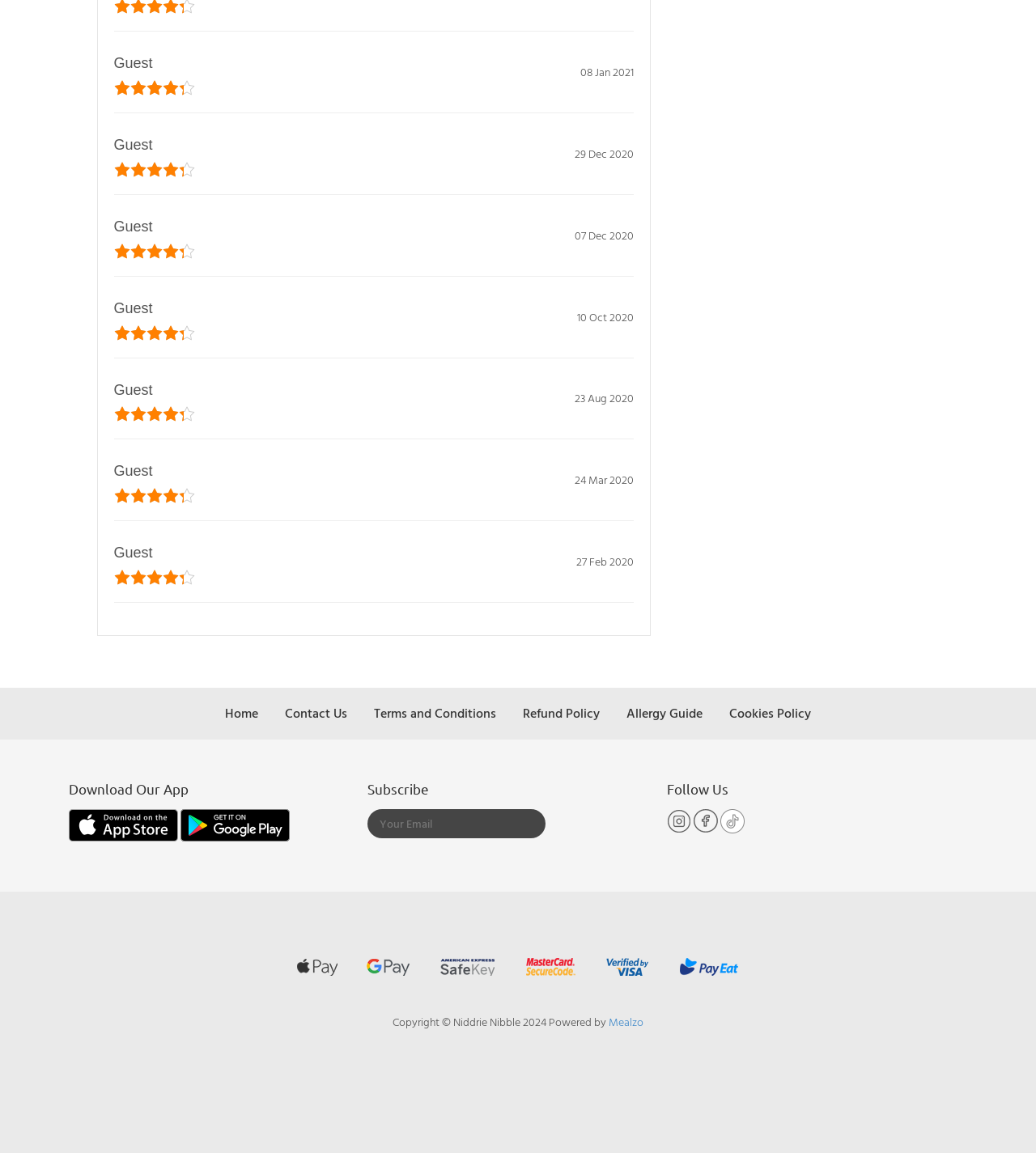What payment methods are accepted?
Based on the screenshot, respond with a single word or phrase.

Multiple